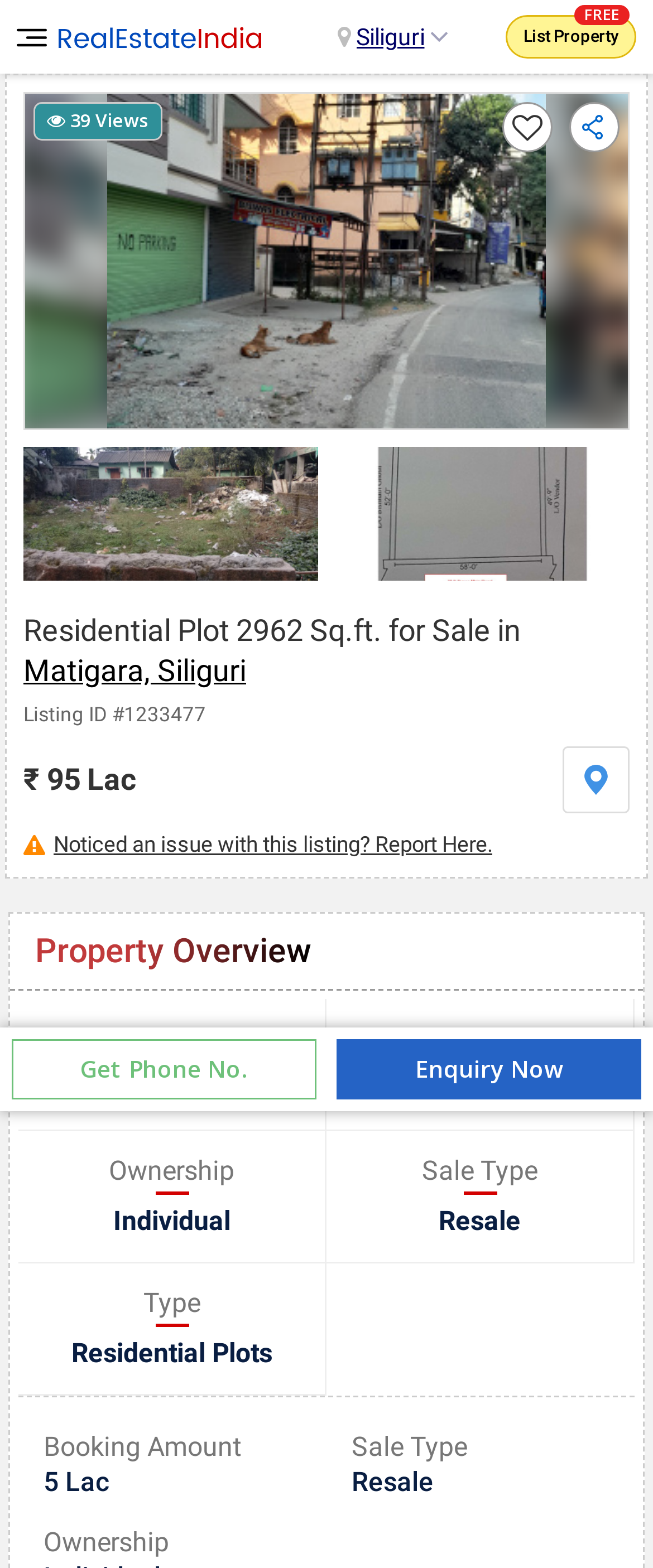What is the area of the residential plot?
Provide a detailed and well-explained answer to the question.

I found the area of the residential plot by looking at the 'Plot/Land Area' section under 'Property Overview', which states '2962 Sq.ft.'.